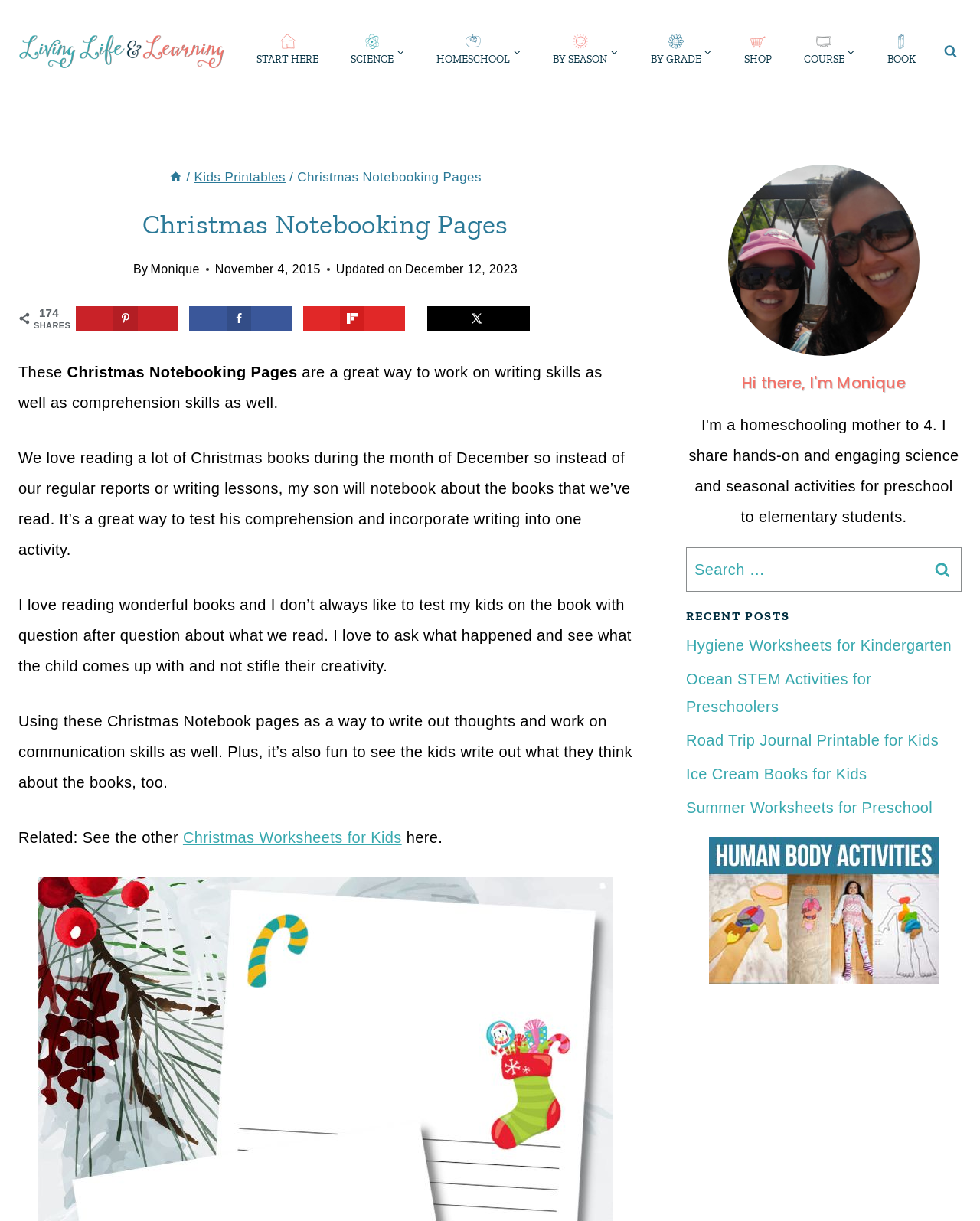Refer to the image and offer a detailed explanation in response to the question: What is the purpose of the Christmas Notebooking Pages?

According to the text, the Christmas Notebooking Pages are a great way to work on writing skills as well as comprehension skills, and can be used to test a child's comprehension and incorporate writing into one activity.